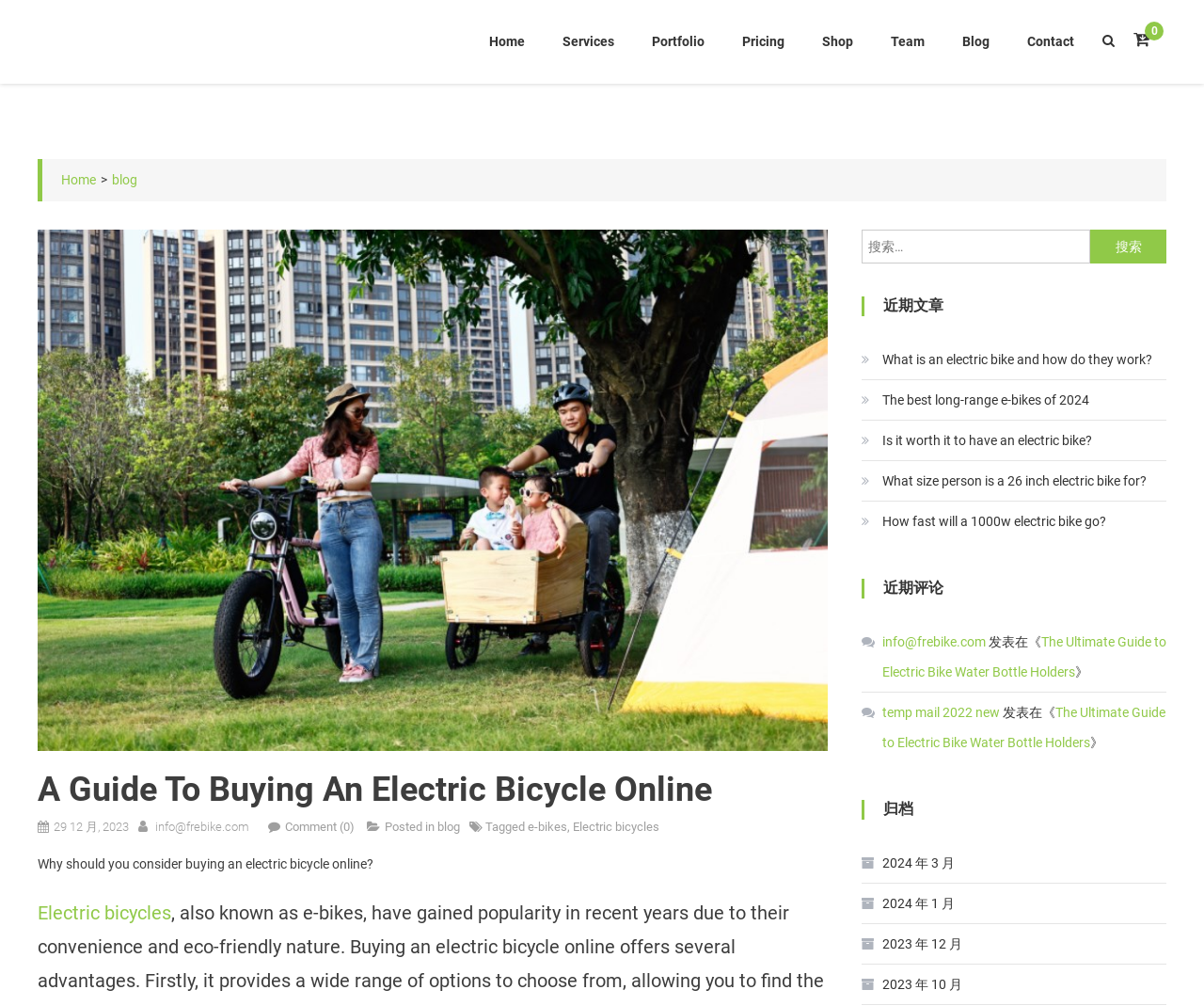Using the description: "parent_node: 搜索： value="搜索"", identify the bounding box of the corresponding UI element in the screenshot.

[0.905, 0.228, 0.969, 0.262]